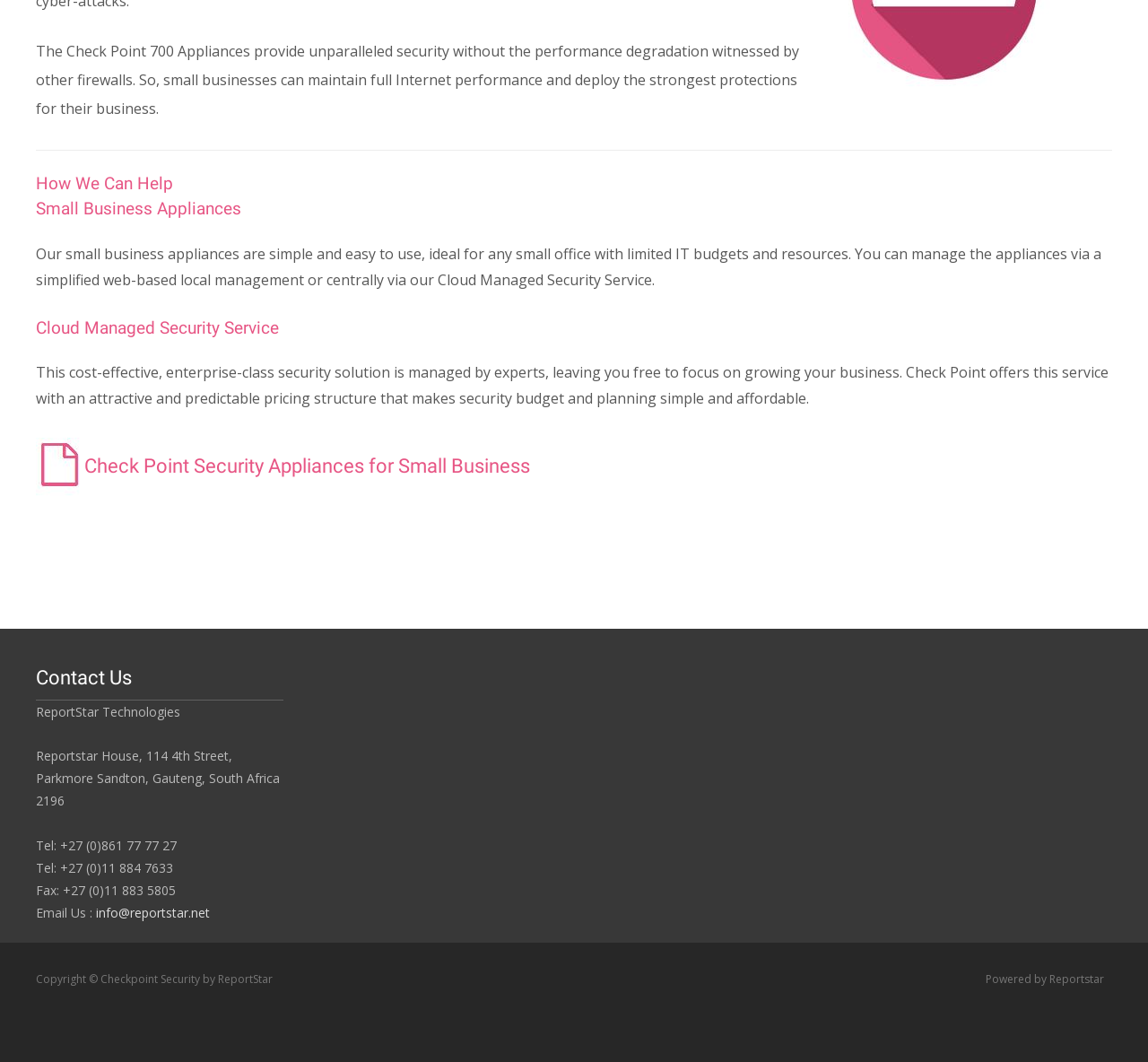Give a one-word or phrase response to the following question: What is the address of ReportStar Technologies?

114 4th Street, Parkmore Sandton, Gauteng, South Africa 2196